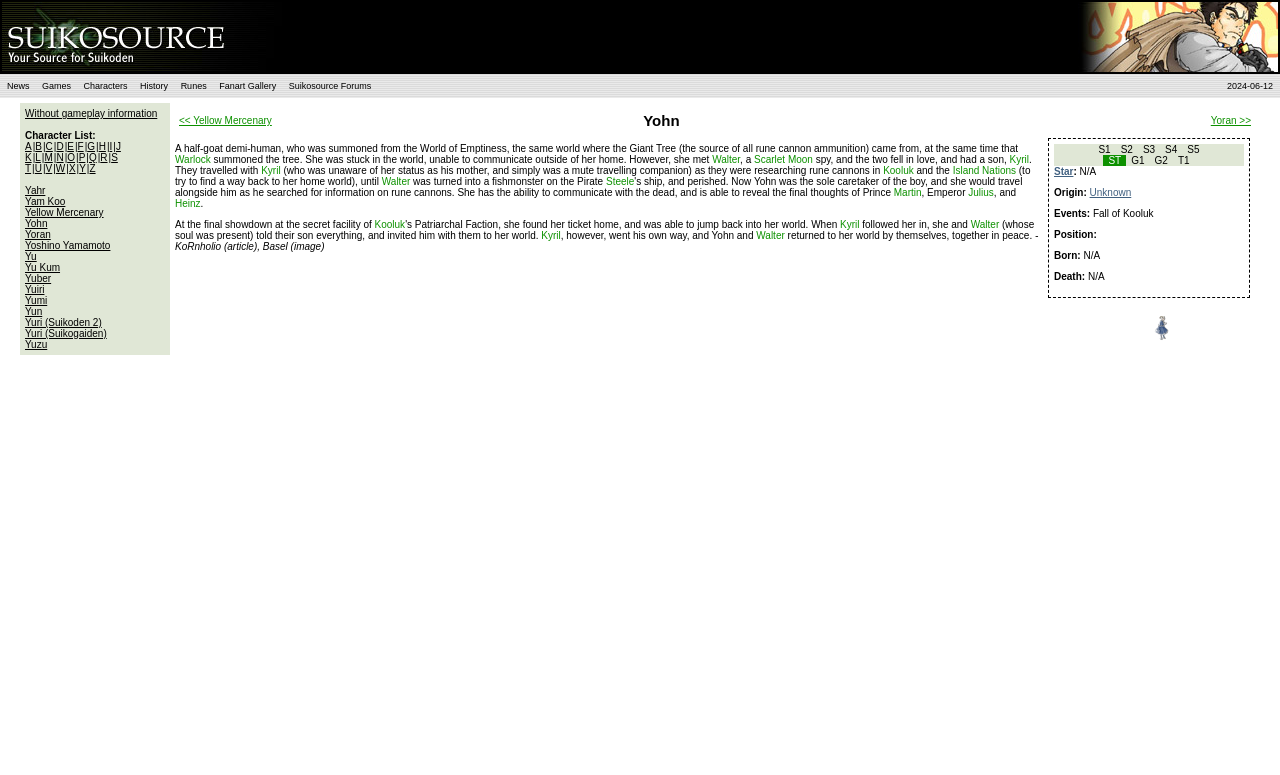Using the provided element description "More Virtue | M...", determine the bounding box coordinates of the UI element.

None